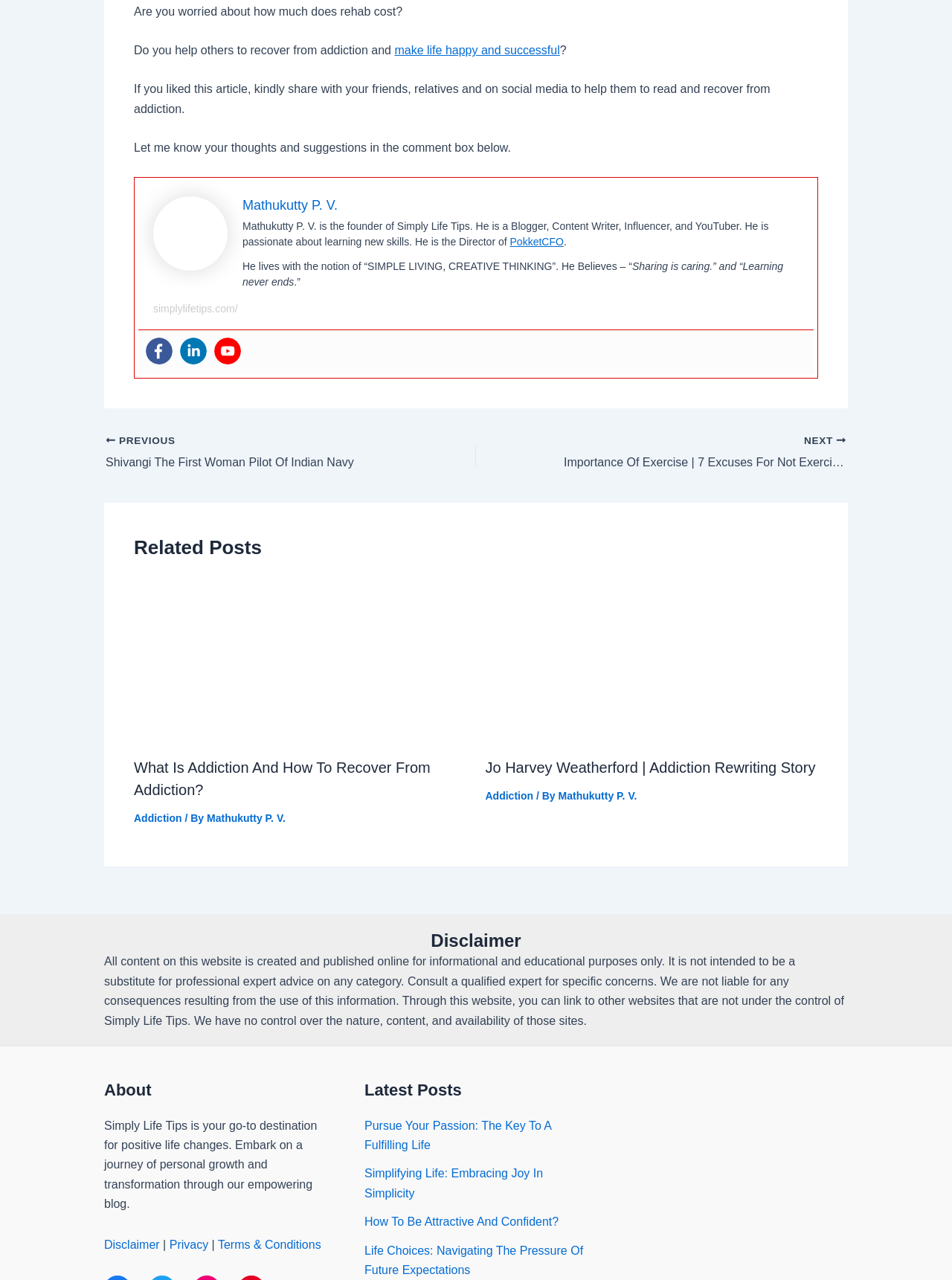How many 'Related Posts' are provided?
Look at the image and respond to the question as thoroughly as possible.

The 'Related Posts' section contains two articles, one with the link 'What Is Addiction And How To Recover From Addiction?' and the other with the link 'Jo Harvey Weatherford | Addiction Rewriting Story'.